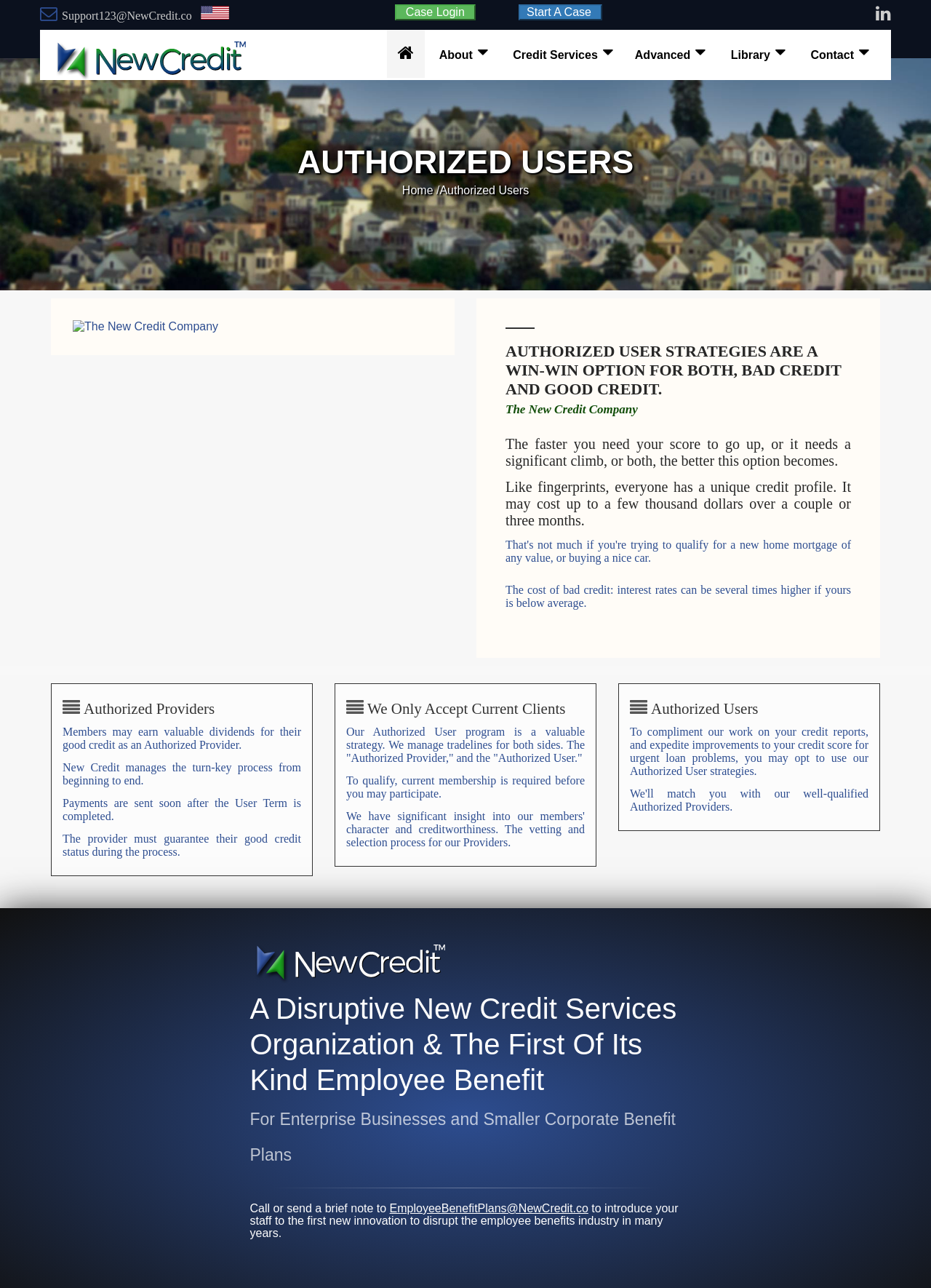Determine the bounding box coordinates for the area that should be clicked to carry out the following instruction: "Login to case".

[0.424, 0.005, 0.511, 0.014]